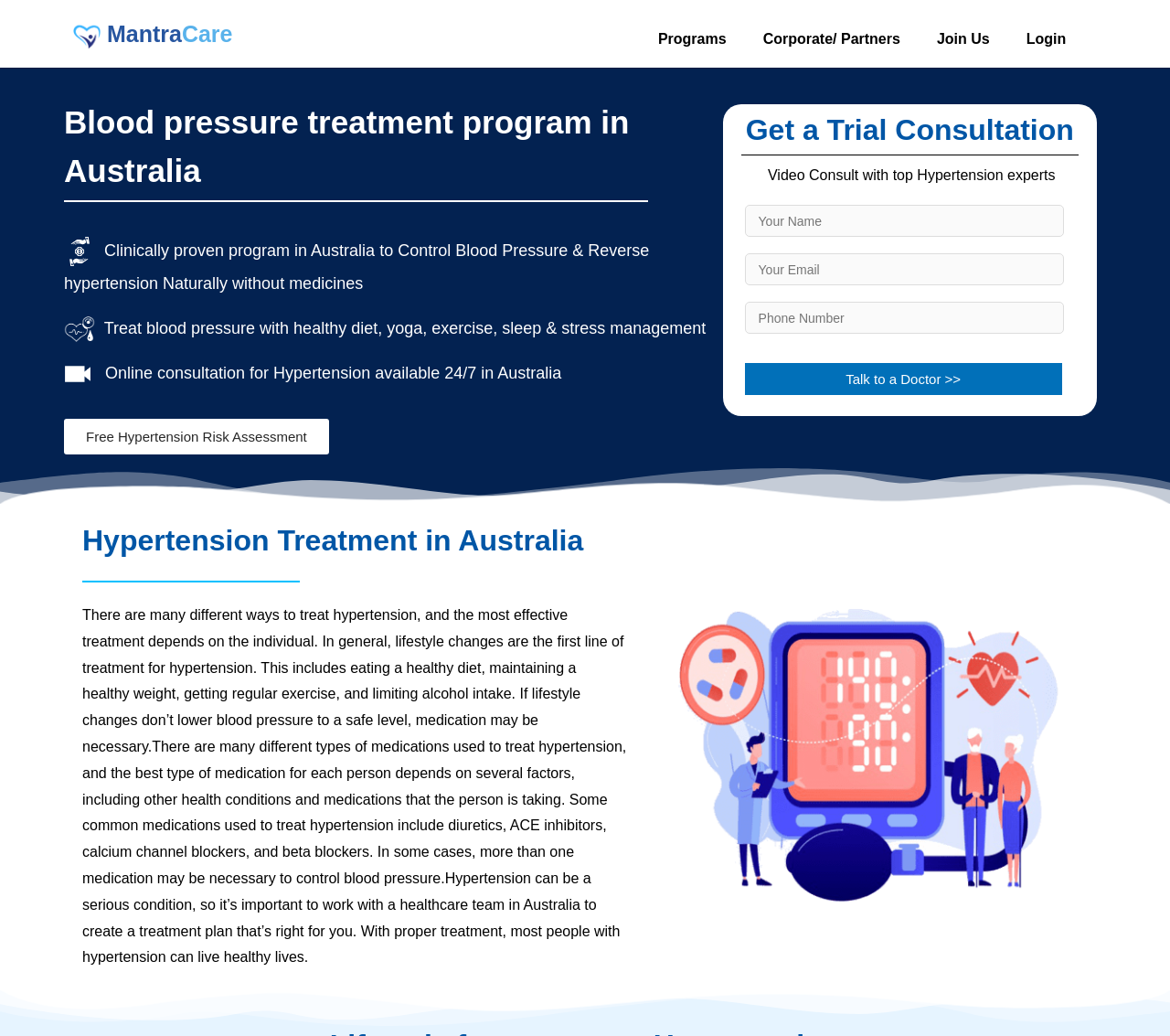Can you find and generate the webpage's heading?

Blood pressure treatment program in Australia